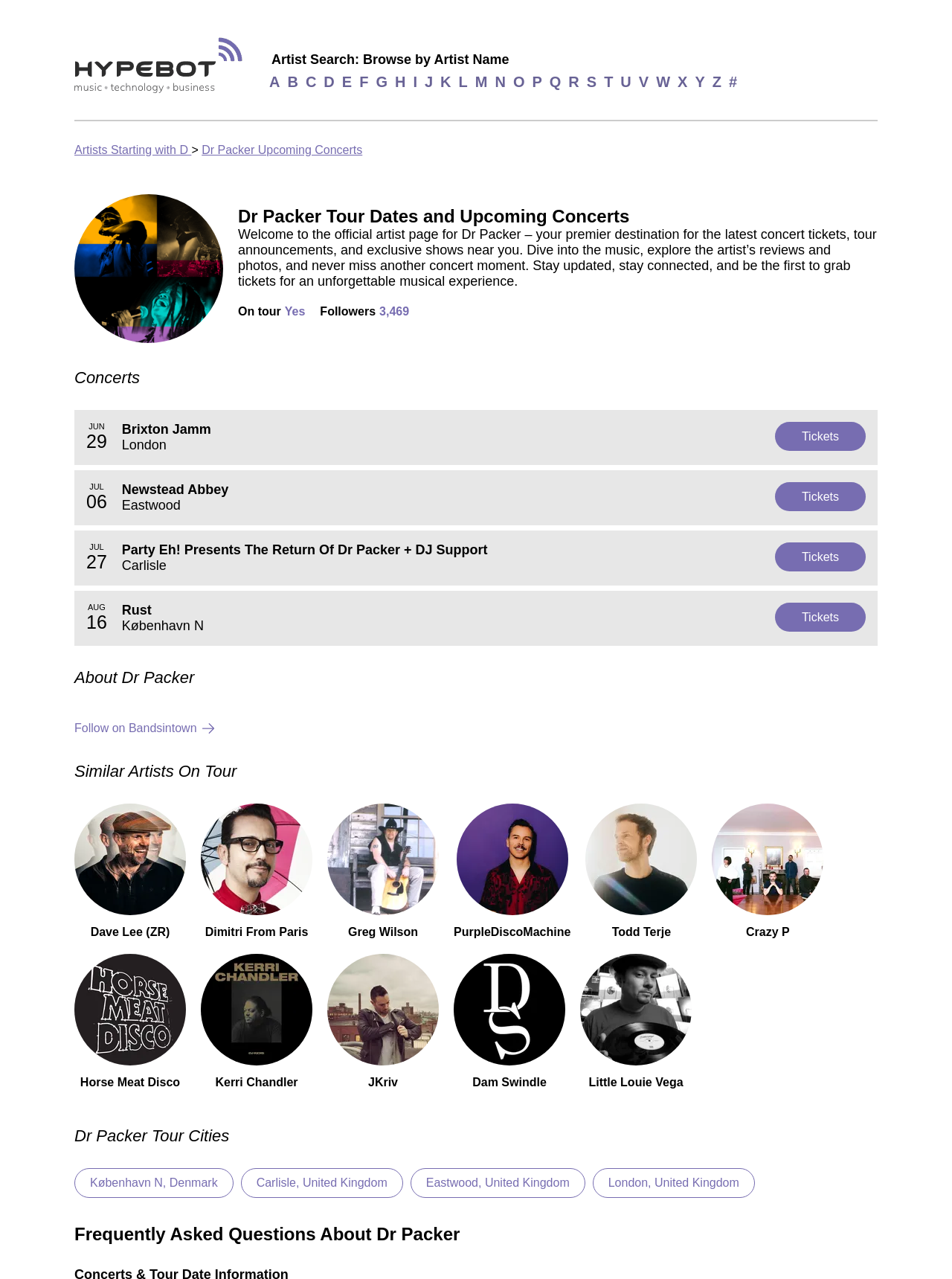From the given element description: "Eastwood, United Kingdom", find the bounding box for the UI element. Provide the coordinates as four float numbers between 0 and 1, in the order [left, top, right, bottom].

[0.431, 0.913, 0.615, 0.937]